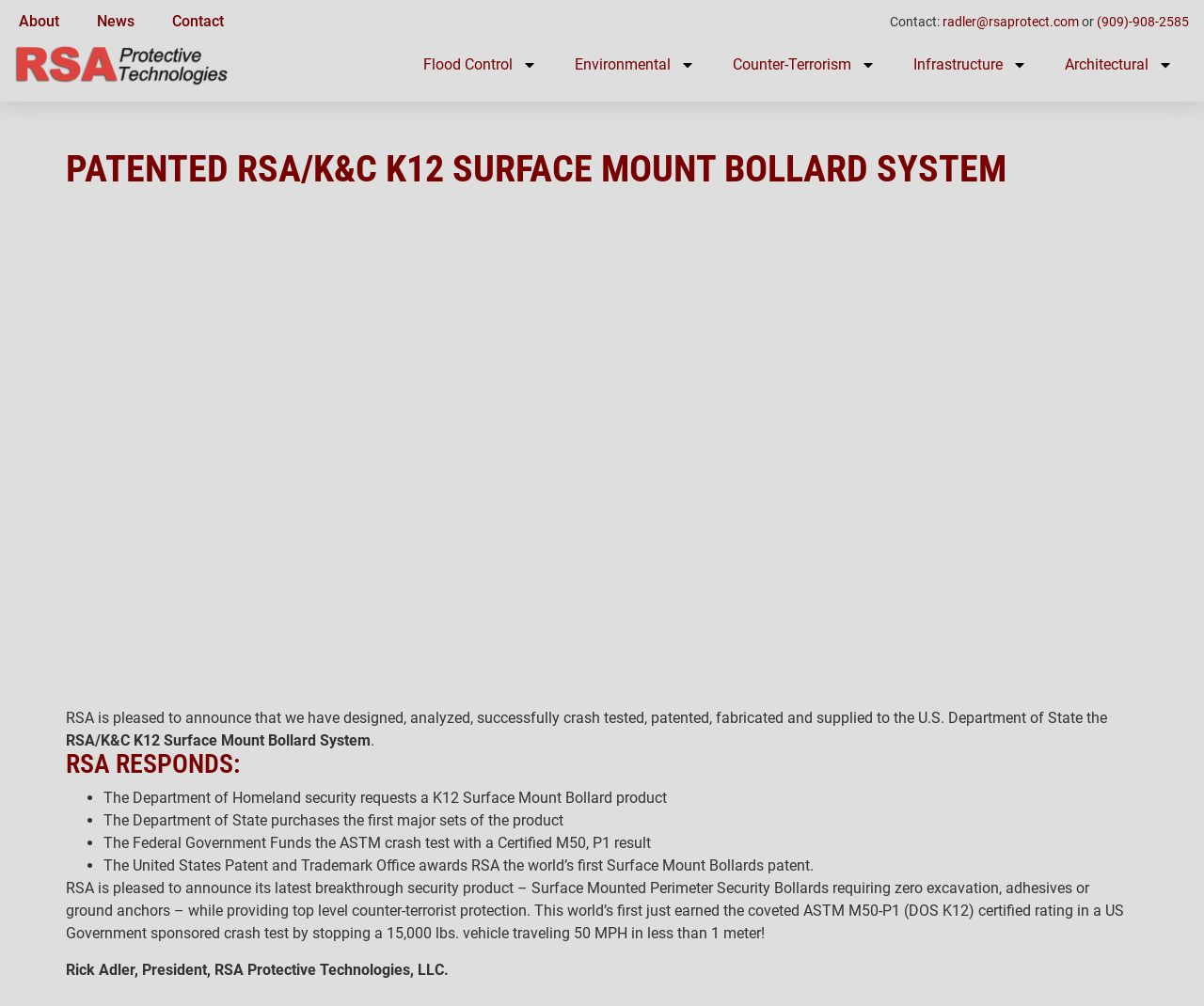Refer to the image and provide a thorough answer to this question:
What is the name of the security product?

The name of the security product can be found in the main heading of the webpage, which says 'PATENTED RSA/K&C K12 SURFACE MOUNT BOLLARD SYSTEM', and also in the text below the image, which says 'RSA is pleased to announce that we have designed, analyzed, successfully crash tested, patented, fabricated and supplied to the U.S. Department of State the RSA/K&C K12 Surface Mount Bollard System'.